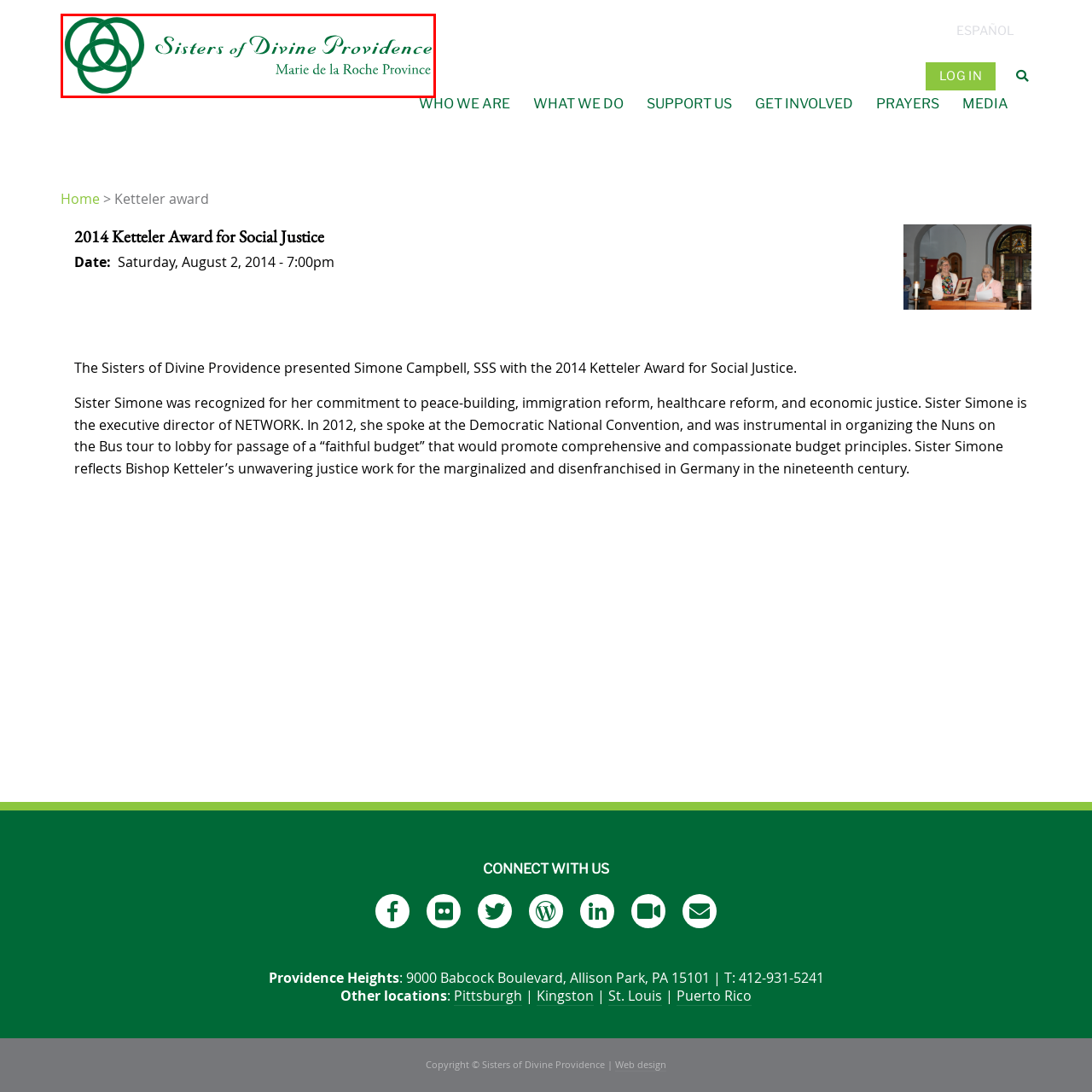What is the regional affiliation indicated in the logo?
Observe the section of the image outlined in red and answer concisely with a single word or phrase.

Marie de la Roche Province